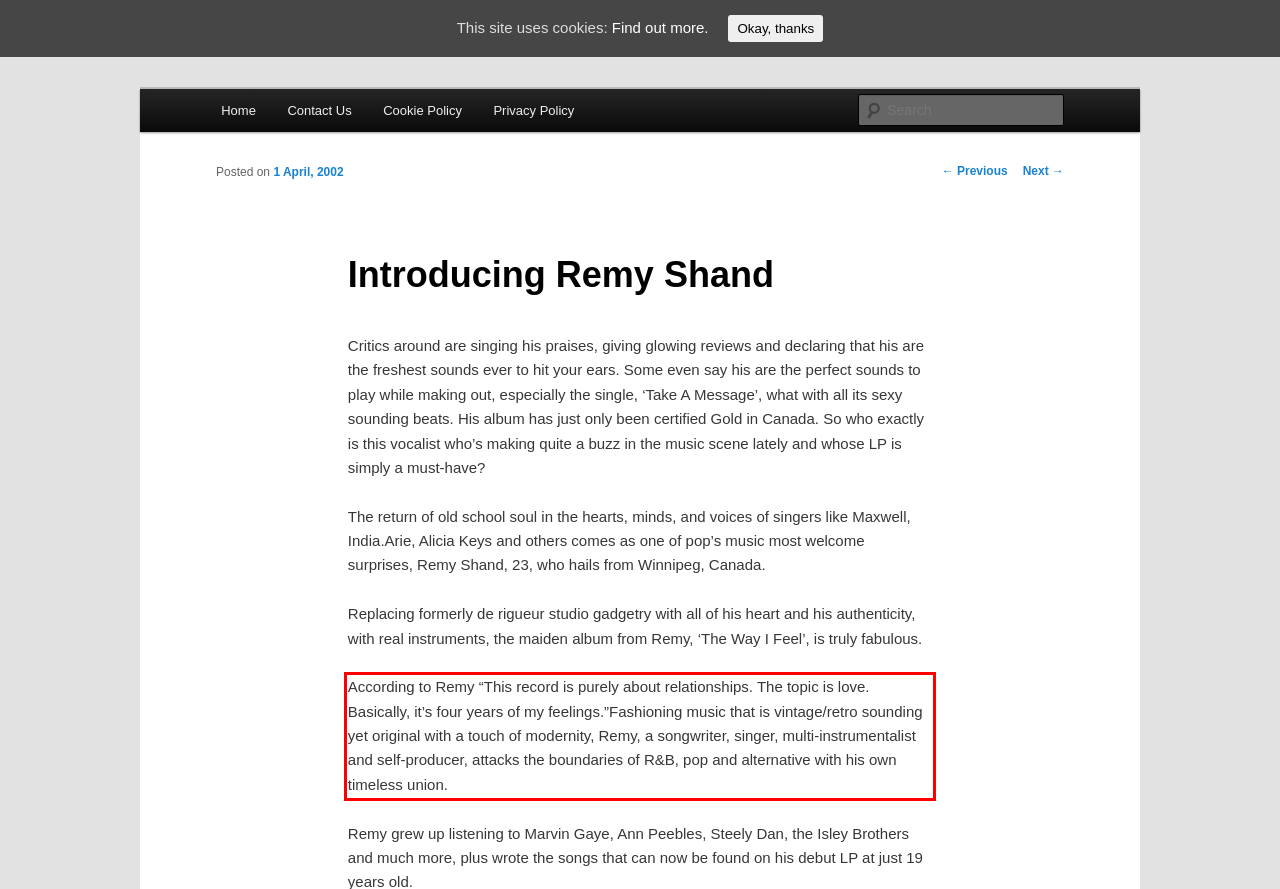Extract and provide the text found inside the red rectangle in the screenshot of the webpage.

According to Remy “This record is purely about relationships. The topic is love. Basically, it’s four years of my feelings.”Fashioning music that is vintage/retro sounding yet original with a touch of modernity, Remy, a songwriter, singer, multi-instrumentalist and self-producer, attacks the boundaries of R&B, pop and alternative with his own timeless union.